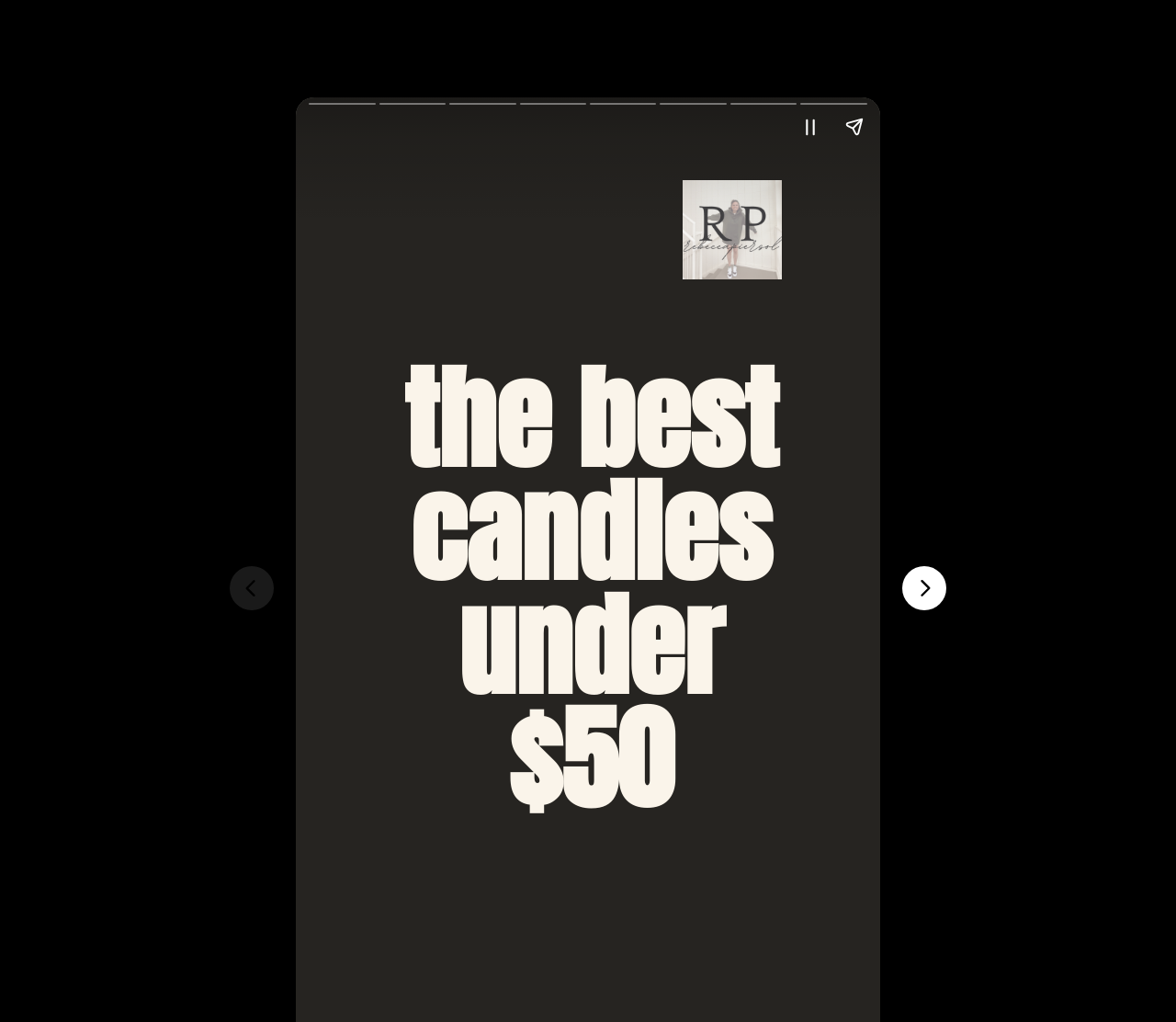Create an elaborate caption for the webpage.

The webpage is about luxurious candles under $50, with a focus on bringing good vibes to one's home without breaking the bank. 

At the top, there is a heading that reads "The Best Candles Under $50". Below this heading, there is an image related to Rebecca Piersol's style and travel. 

To the left of the image, there is a complementary section that takes up a significant portion of the page. Within this section, there are two buttons, "Pause story" and "Share story", positioned side by side near the top. 

At the bottom of the page, there are two navigation buttons, "Previous page" and "Next page", with the "Previous page" button being disabled. The "Next page" button is located at the bottom right corner of the page.